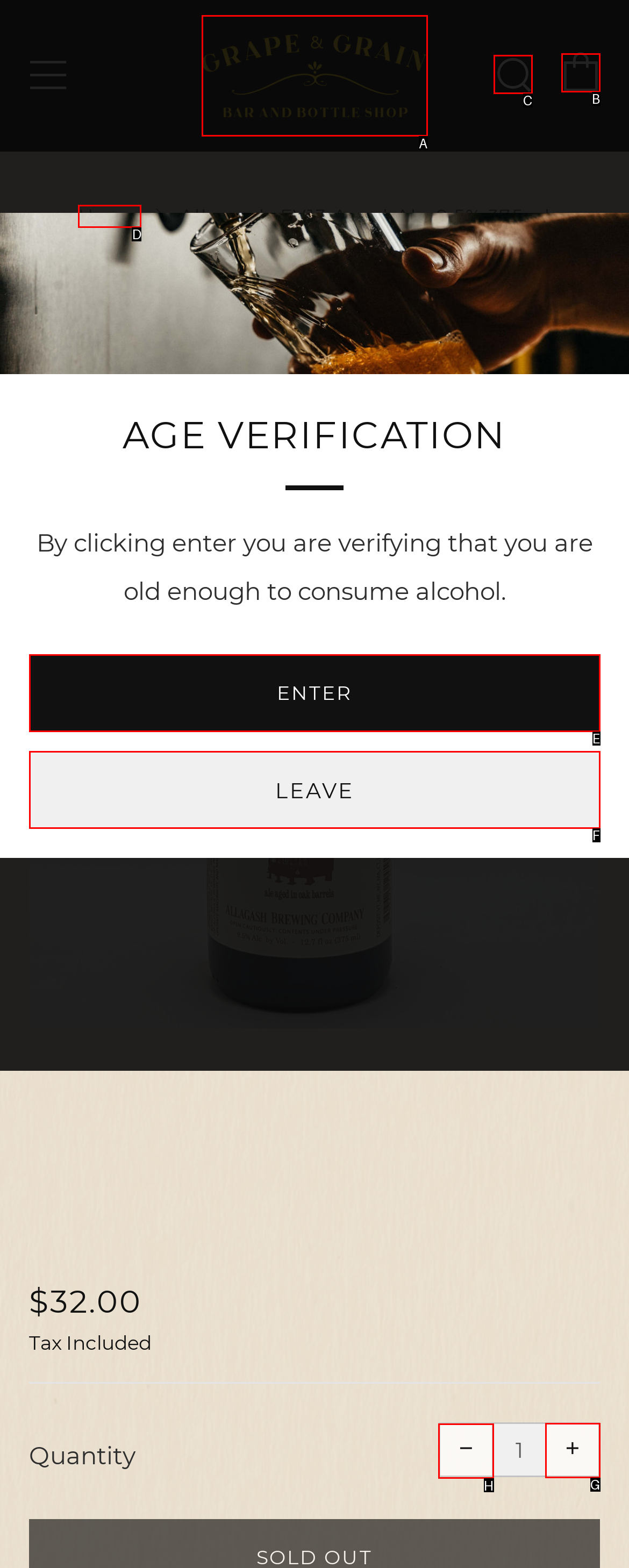Select the appropriate HTML element to click for the following task: Explore the 'Bikes' category
Answer with the letter of the selected option from the given choices directly.

None